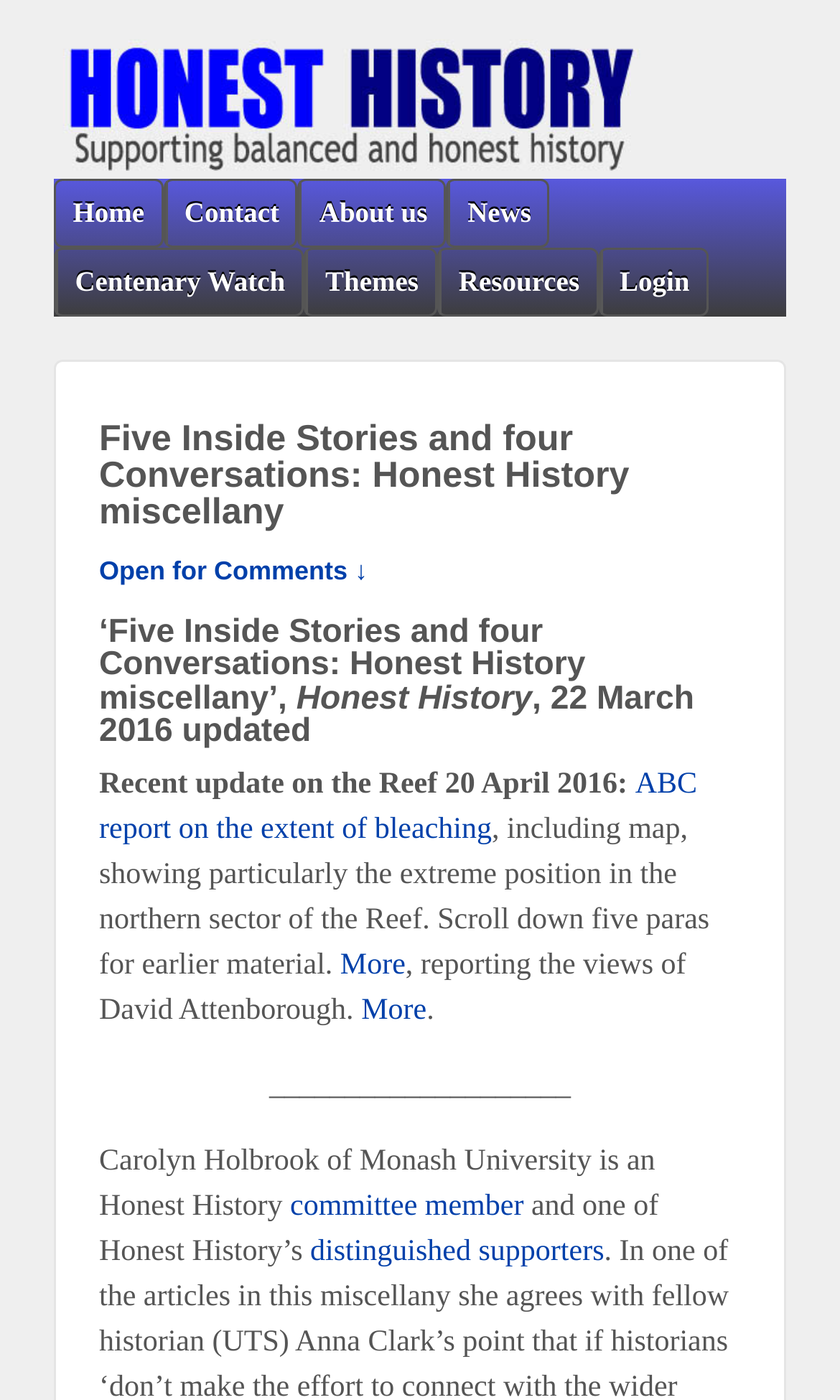Given the description "Open for Comments ↓", provide the bounding box coordinates of the corresponding UI element.

[0.118, 0.397, 0.438, 0.418]